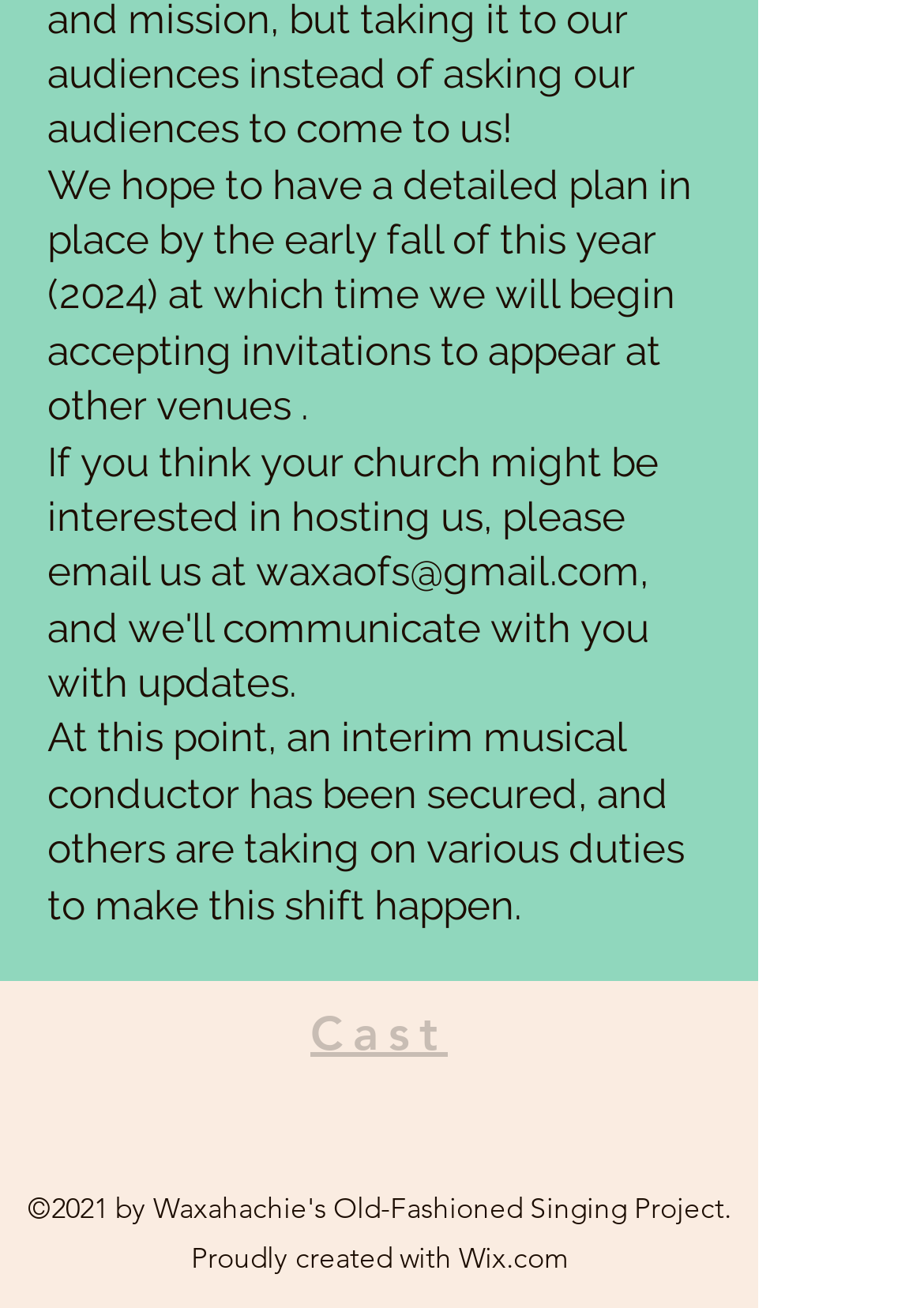How many social media platforms are listed?
Provide an in-depth answer to the question, covering all aspects.

The webpage has a social bar section that lists three social media platforms: Facebook, Twitter, and LinkedIn.